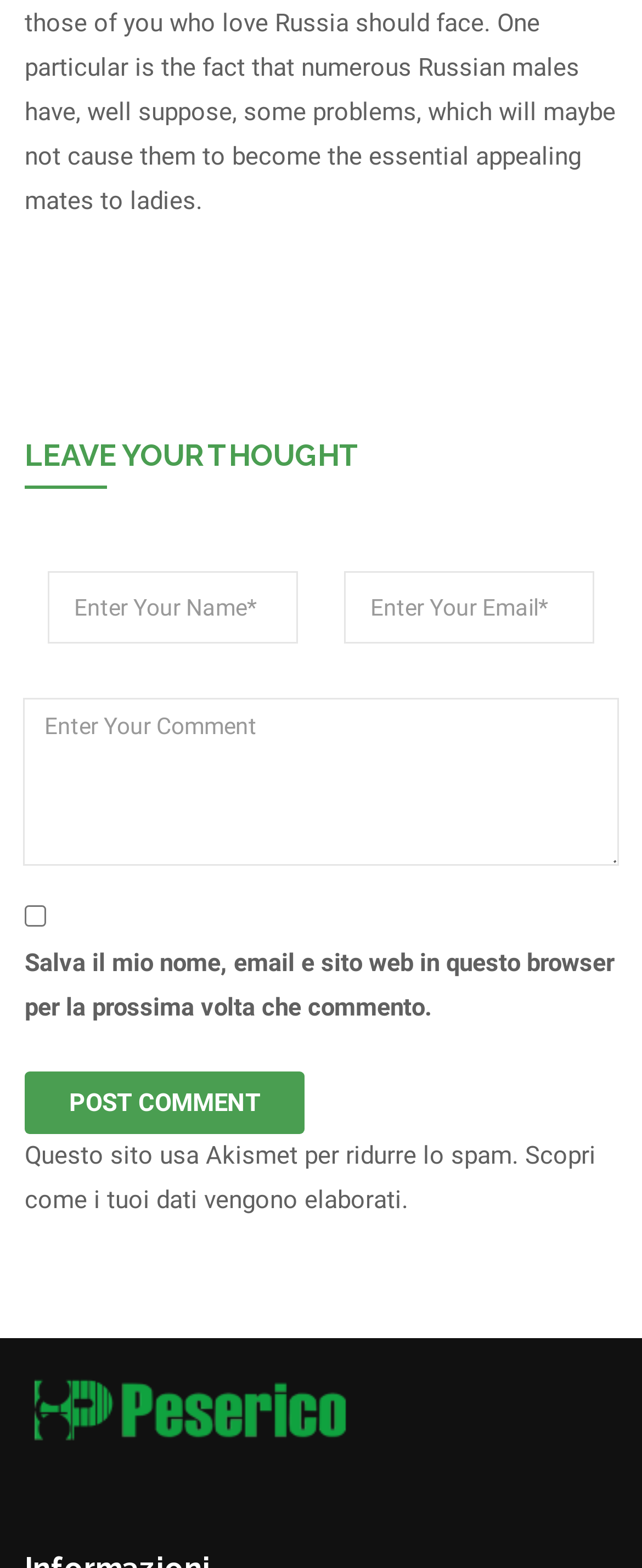Based on the provided description, "name="submit" value="Post Comment"", find the bounding box of the corresponding UI element in the screenshot.

[0.038, 0.683, 0.474, 0.723]